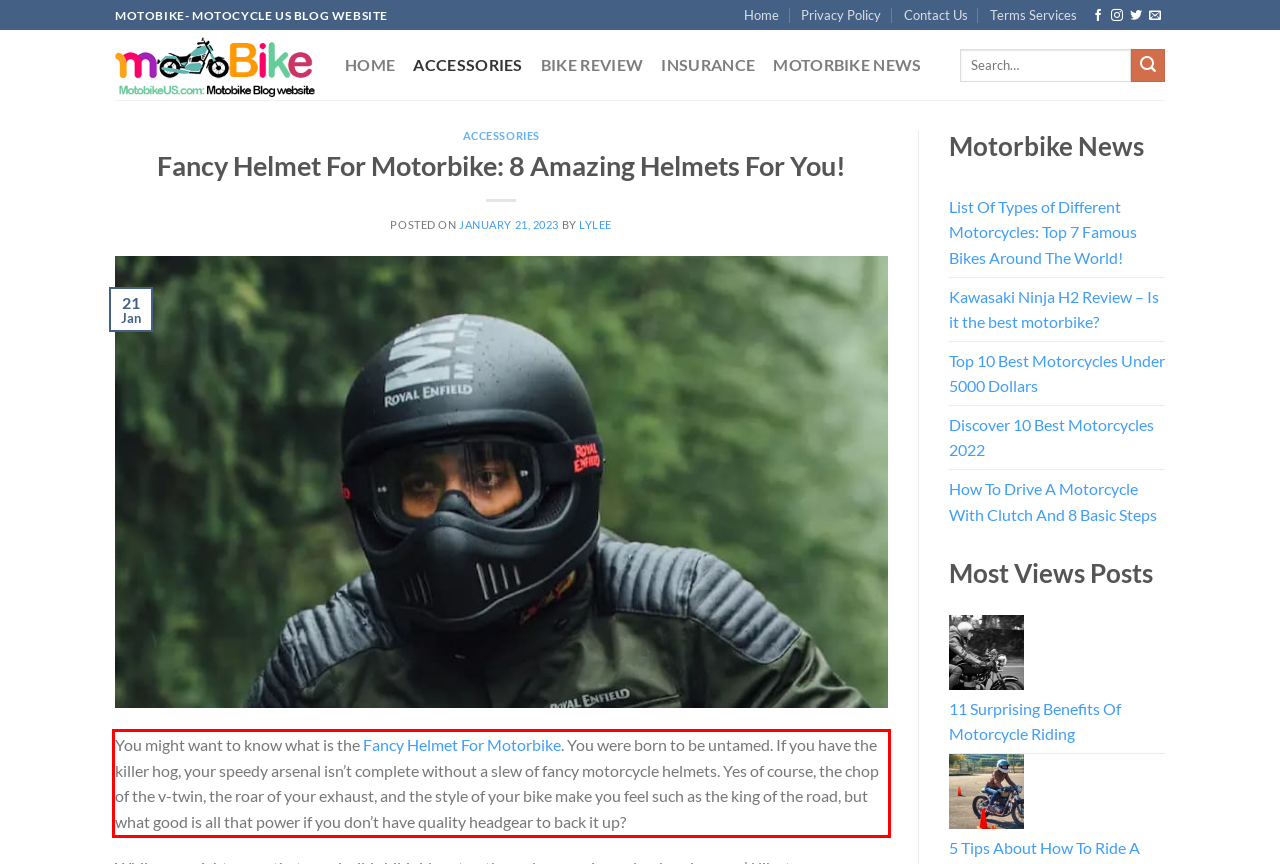Examine the webpage screenshot and use OCR to obtain the text inside the red bounding box.

You might want to know what is the Fancy Helmet For Motorbike. You were born to be untamed. If you have the killer hog, your speedy arsenal isn’t complete without a slew of fancy motorcycle helmets. Yes of course, the chop of the v-twin, the roar of your exhaust, and the style of your bike make you feel such as the king of the road, but what good is all that power if you don’t have quality headgear to back it up?